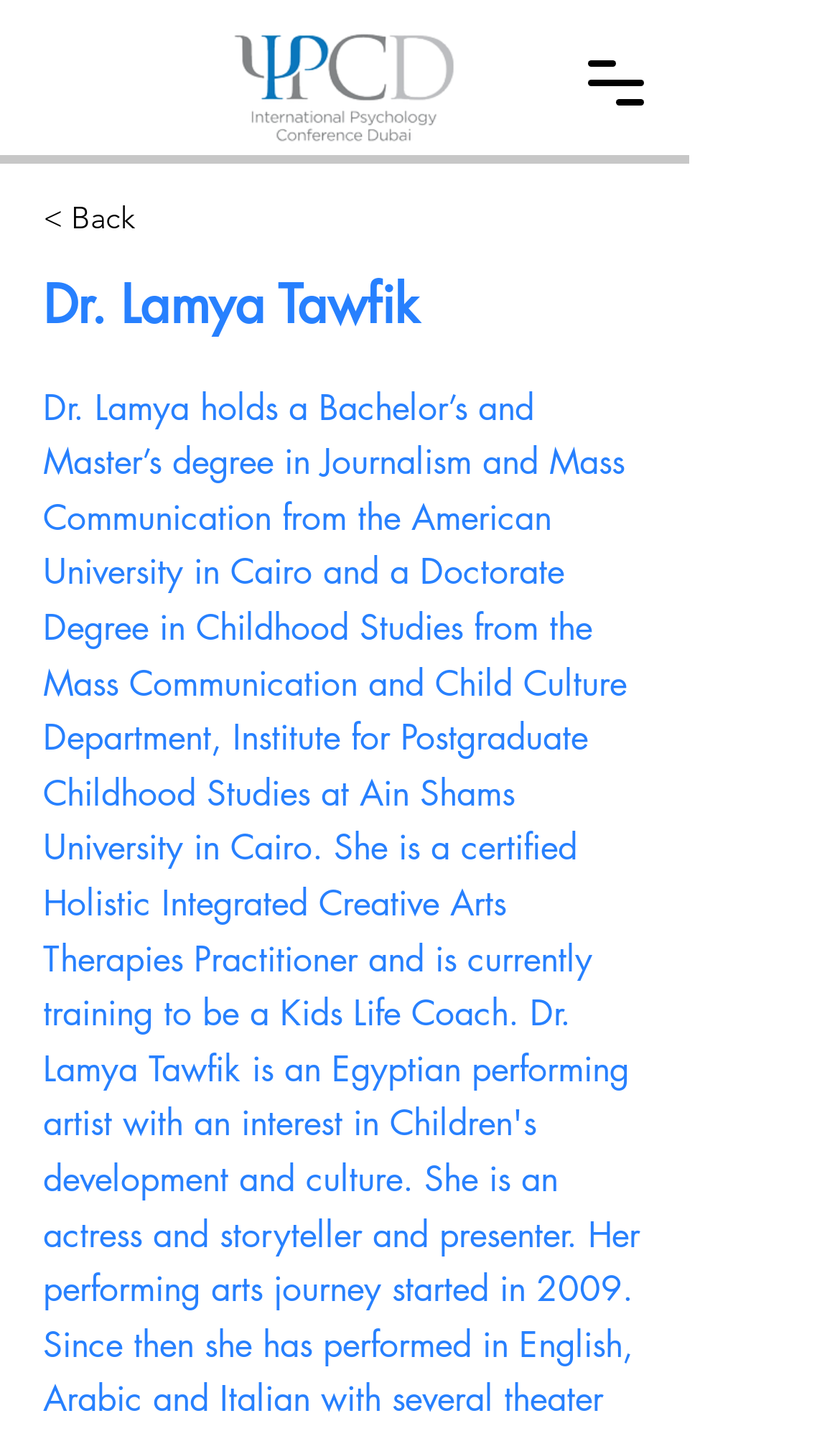Identify the bounding box for the given UI element using the description provided. Coordinates should be in the format (top-left x, top-left y, bottom-right x, bottom-right y) and must be between 0 and 1. Here is the description: aria-label="Open navigation menu"

[0.7, 0.032, 0.767, 0.084]